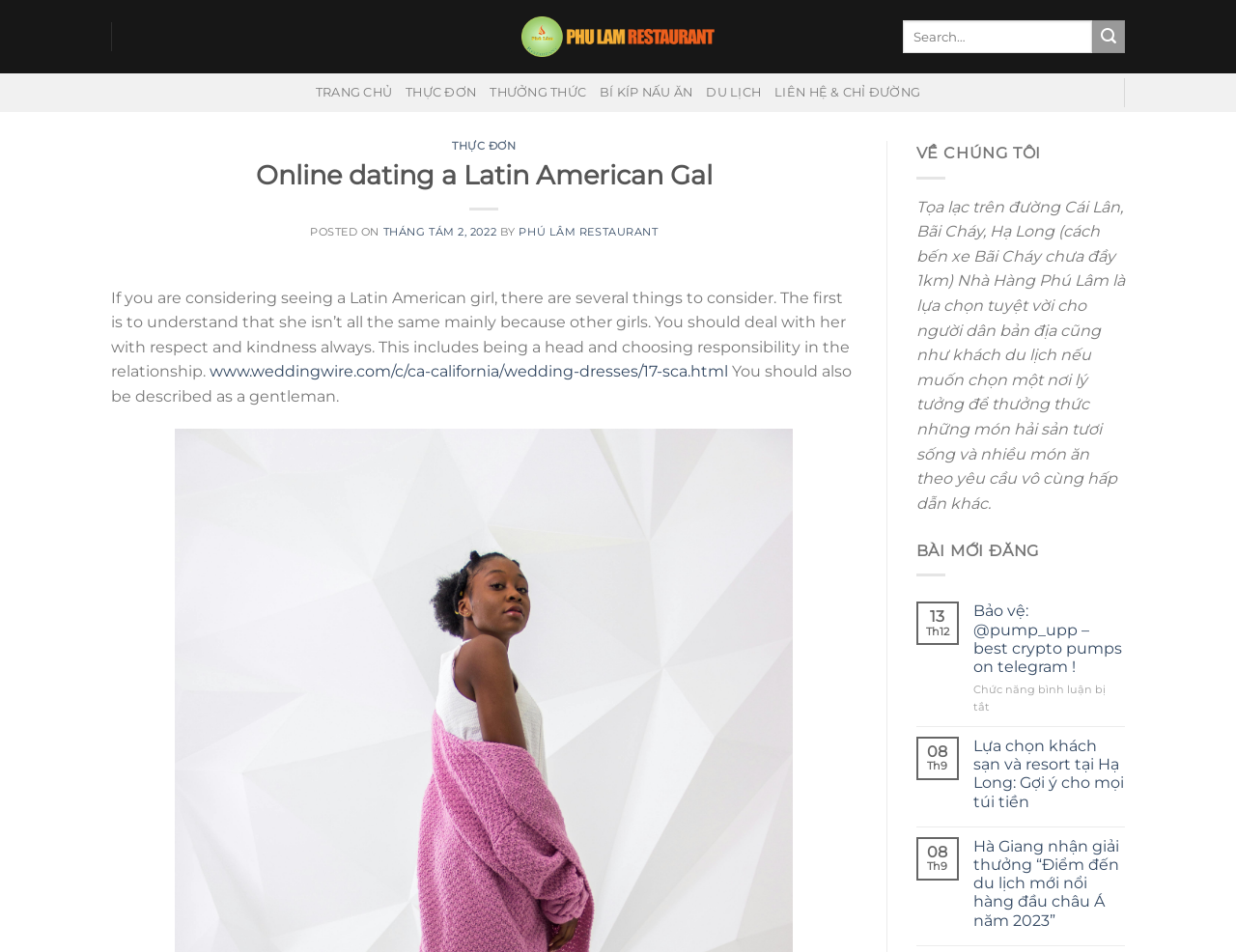Please locate the bounding box coordinates of the element that needs to be clicked to achieve the following instruction: "Search for something". The coordinates should be four float numbers between 0 and 1, i.e., [left, top, right, bottom].

[0.73, 0.021, 0.91, 0.056]